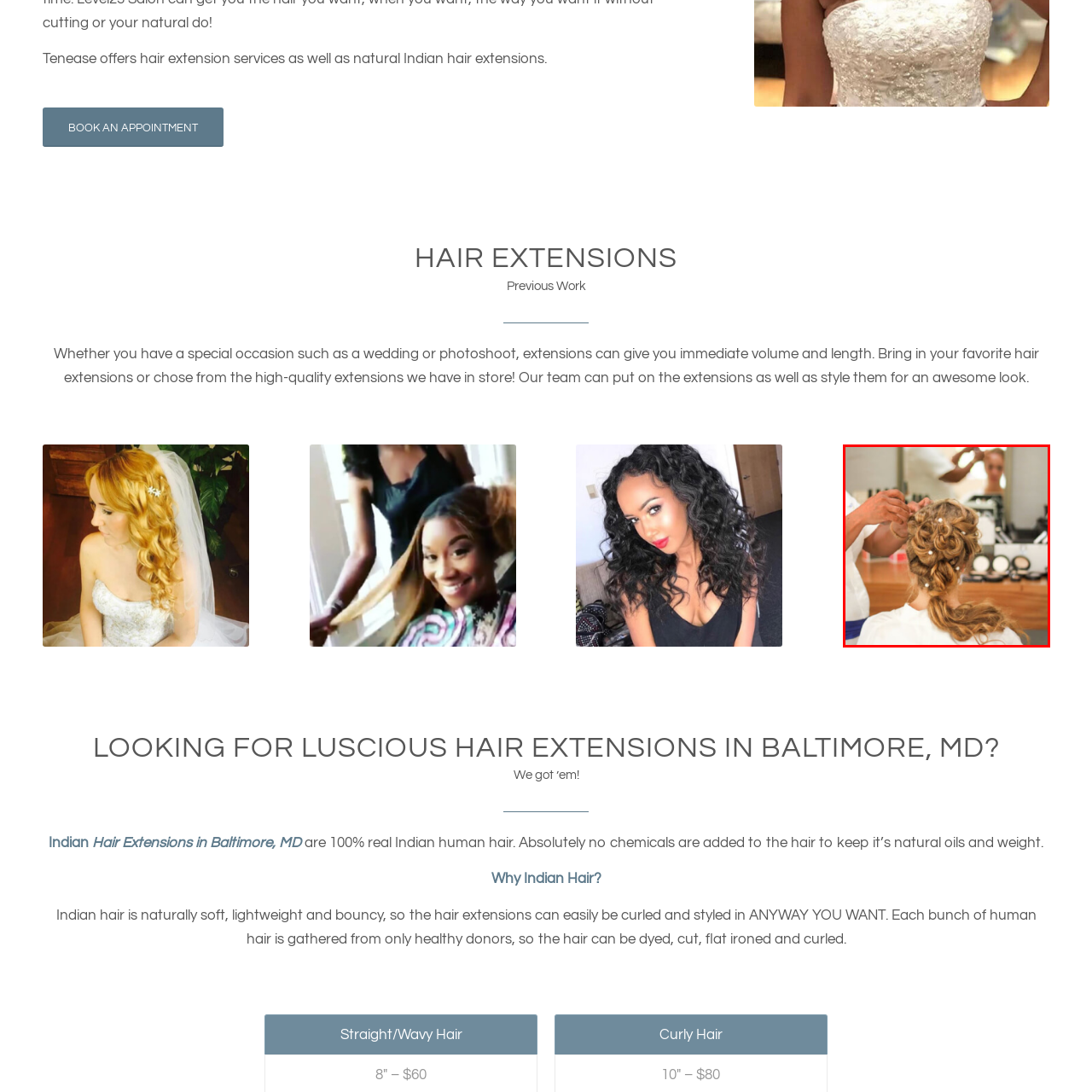Offer a detailed caption for the picture inside the red-bordered area.

The image captures a skilled hairstylist delicately working on an elegant updo for a client, who is seated with their back to the viewer. The hairstyle features intricate curls adorned with small decorative elements, highlighting a sophisticated look suitable for special occasions. In the background, softly blurred, another person is visible, suggesting a lively salon atmosphere. The setting is well-lit, showcasing a variety of makeup products arranged neatly on a vanity, further emphasizing the beauty services available. This scene exemplifies the artistry and attention to detail offered by hair extension and styling professionals, particularly in the context of preparing clients for events such as weddings or photoshoots.